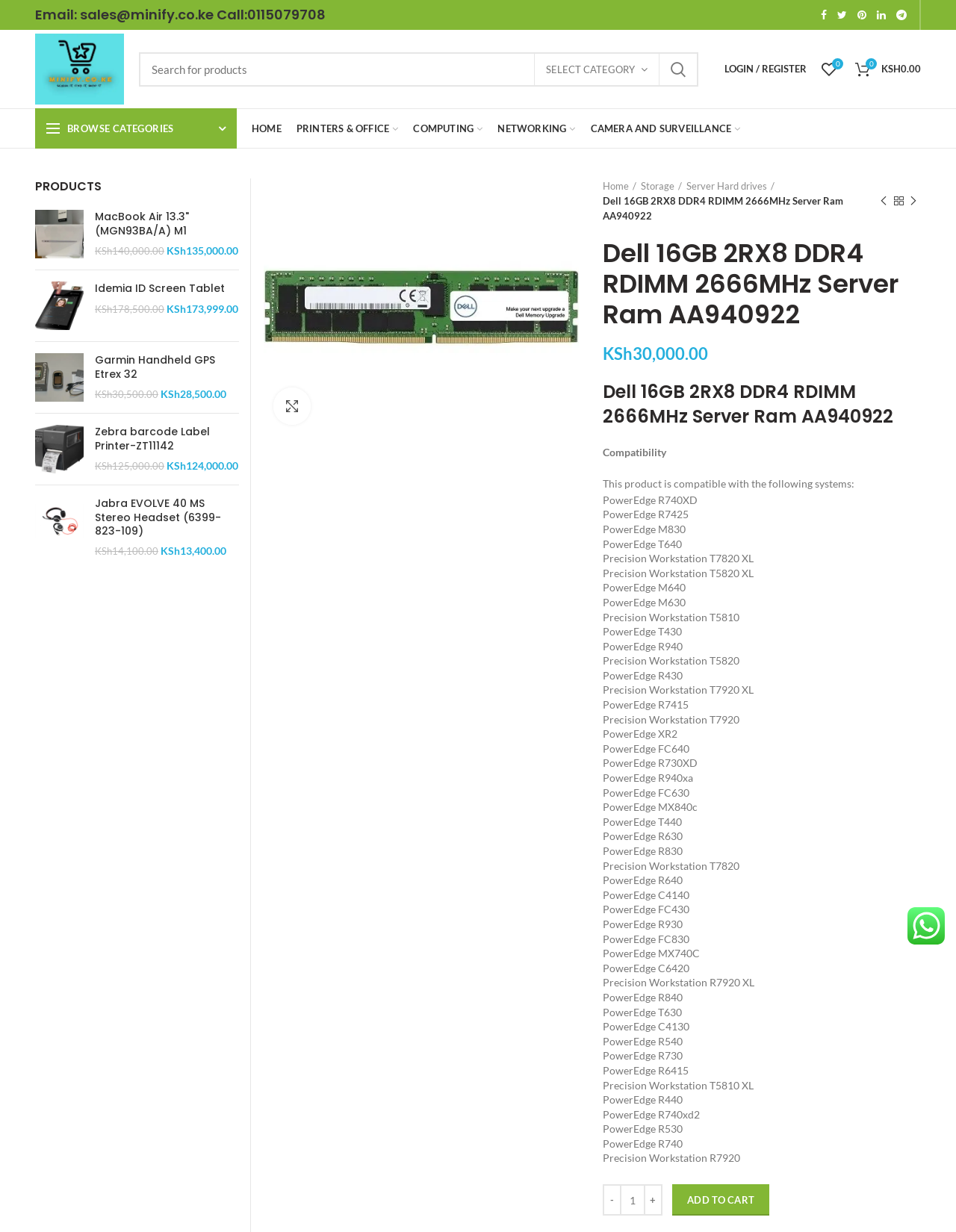Identify the bounding box of the UI element described as follows: "0 Wishlist". Provide the coordinates as four float numbers in the range of 0 to 1 [left, top, right, bottom].

[0.852, 0.044, 0.883, 0.068]